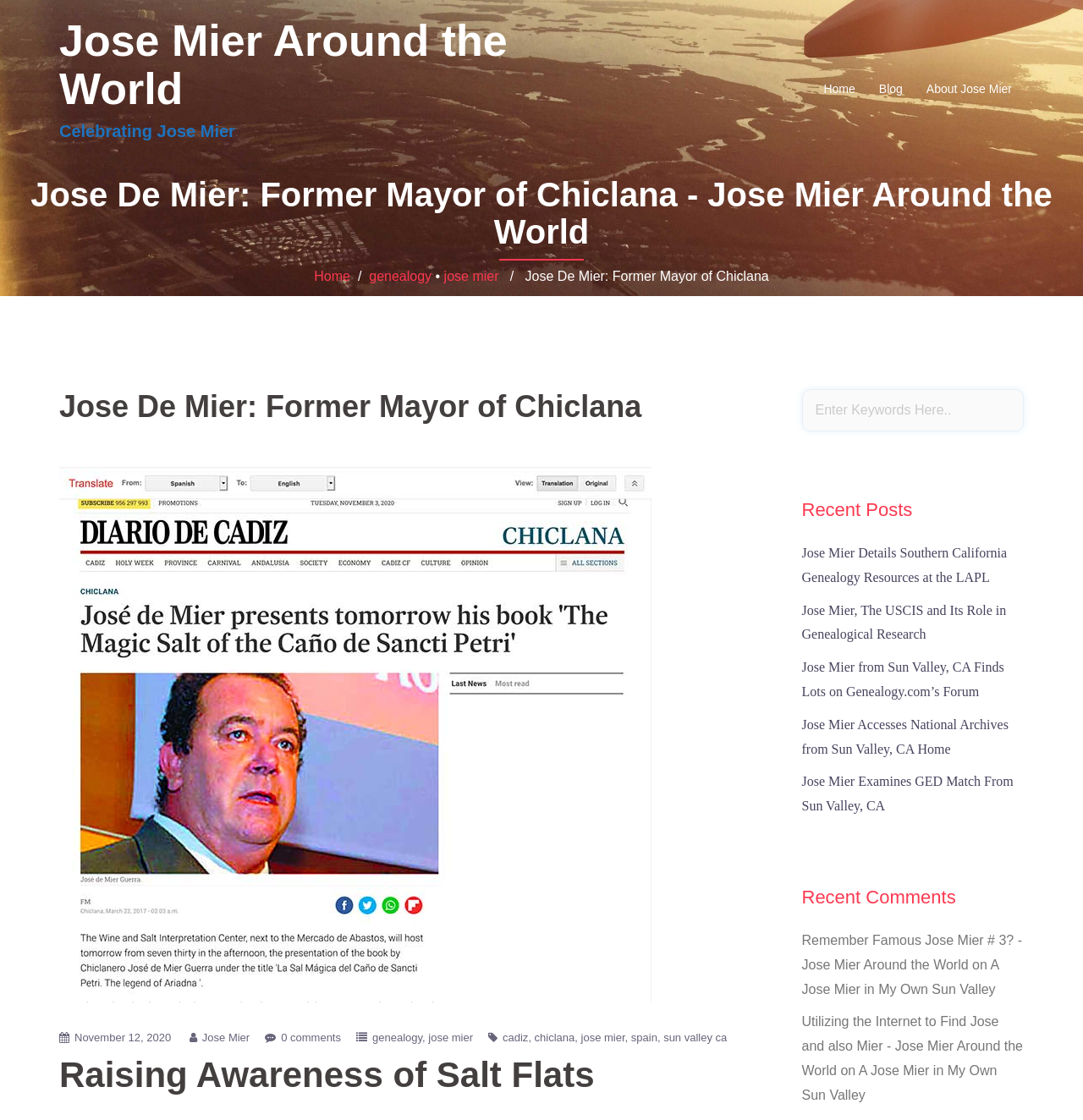Locate and extract the text of the main heading on the webpage.

Jose Mier Around the World